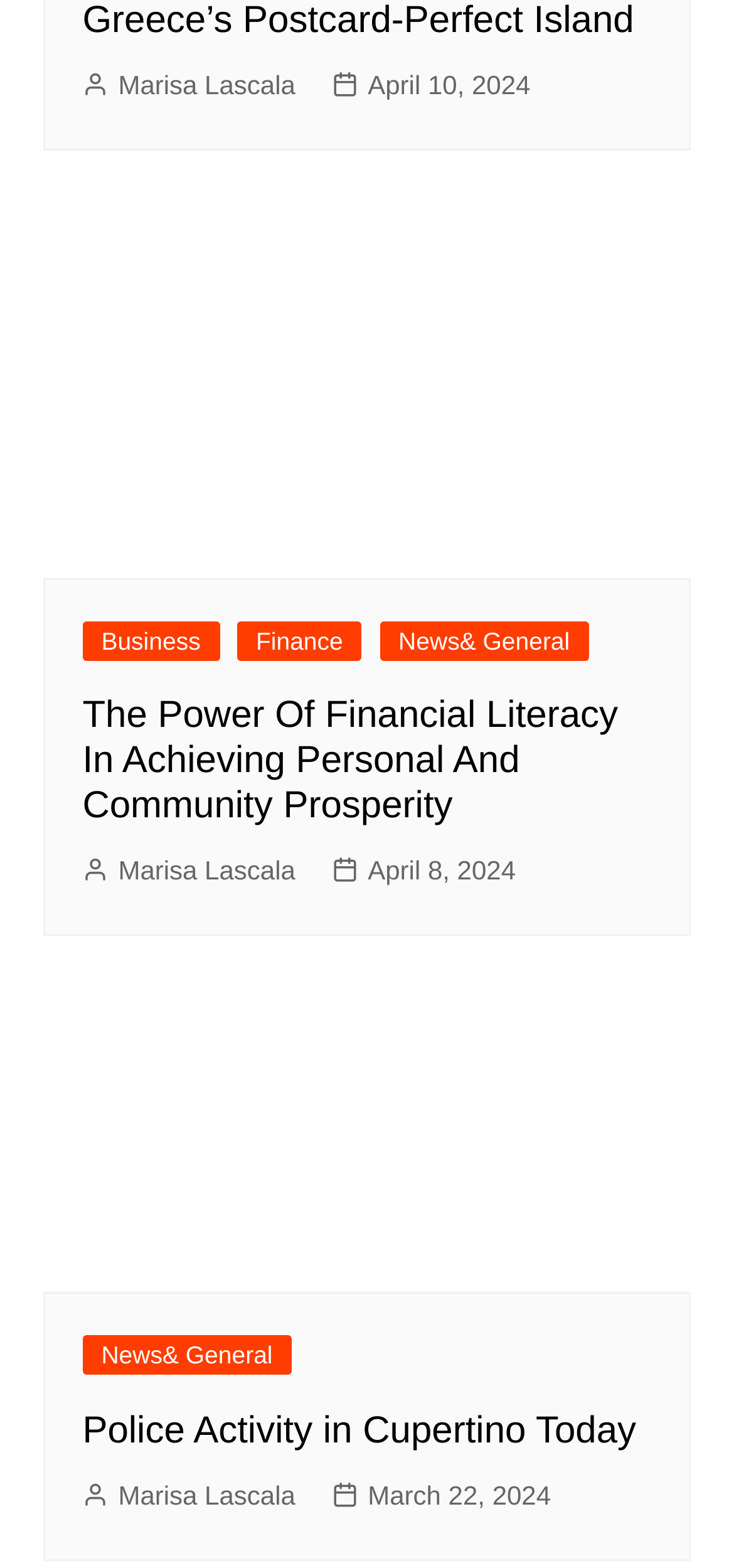Given the element description: "Marisa Lascala", predict the bounding box coordinates of the UI element it refers to, using four float numbers between 0 and 1, i.e., [left, top, right, bottom].

[0.112, 0.542, 0.402, 0.569]